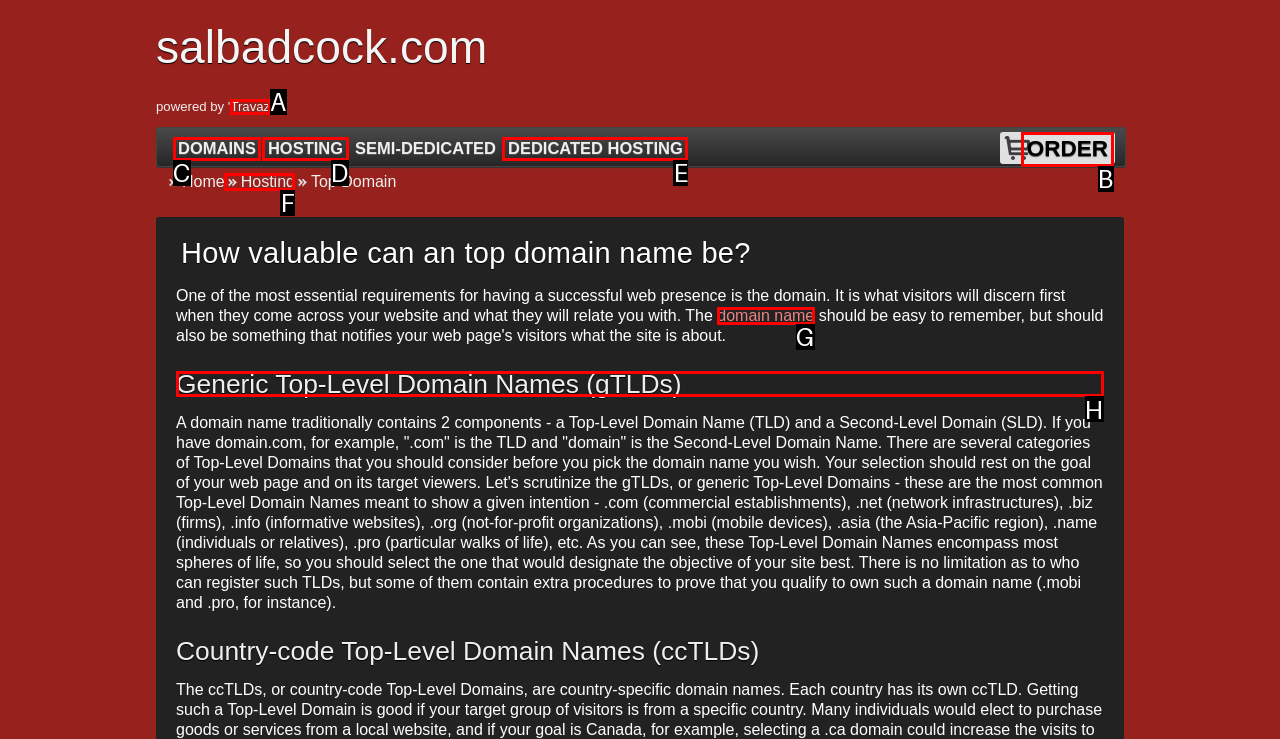Select the proper UI element to click in order to perform the following task: Read about 'Generic Top-Level Domain Names'. Indicate your choice with the letter of the appropriate option.

H